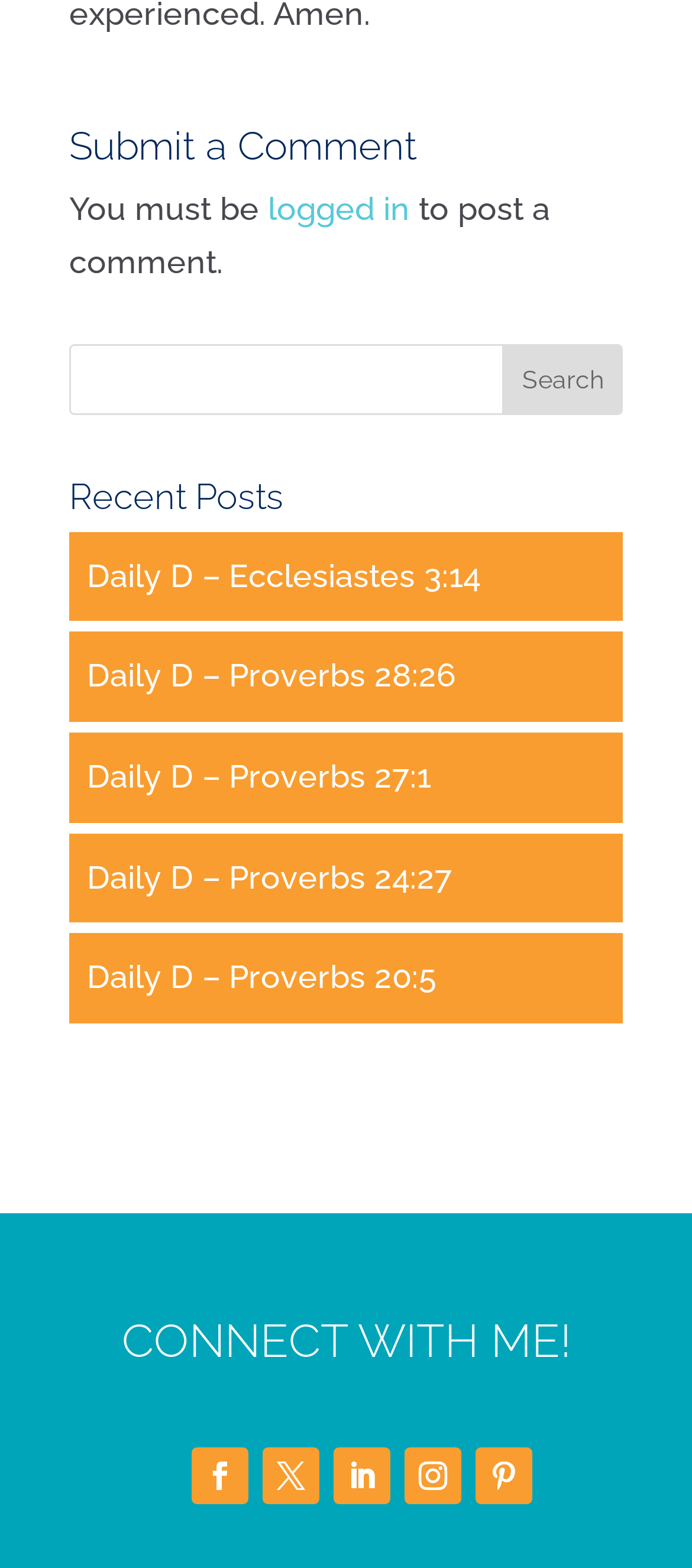What type of posts are listed?
Give a single word or phrase answer based on the content of the image.

Daily D